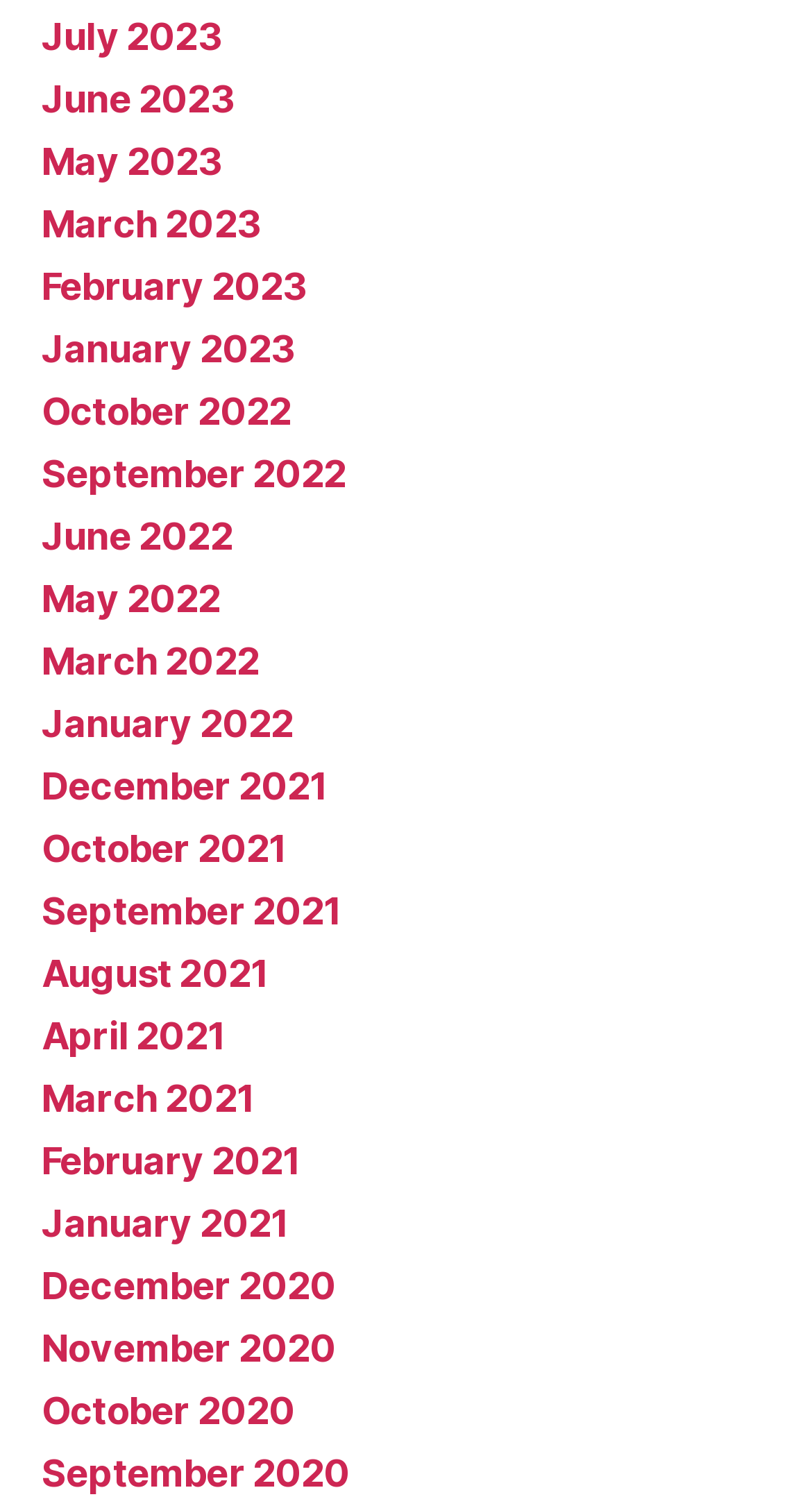Identify the bounding box coordinates of the clickable region required to complete the instruction: "View January 2022". The coordinates should be given as four float numbers within the range of 0 and 1, i.e., [left, top, right, bottom].

[0.051, 0.466, 0.361, 0.495]